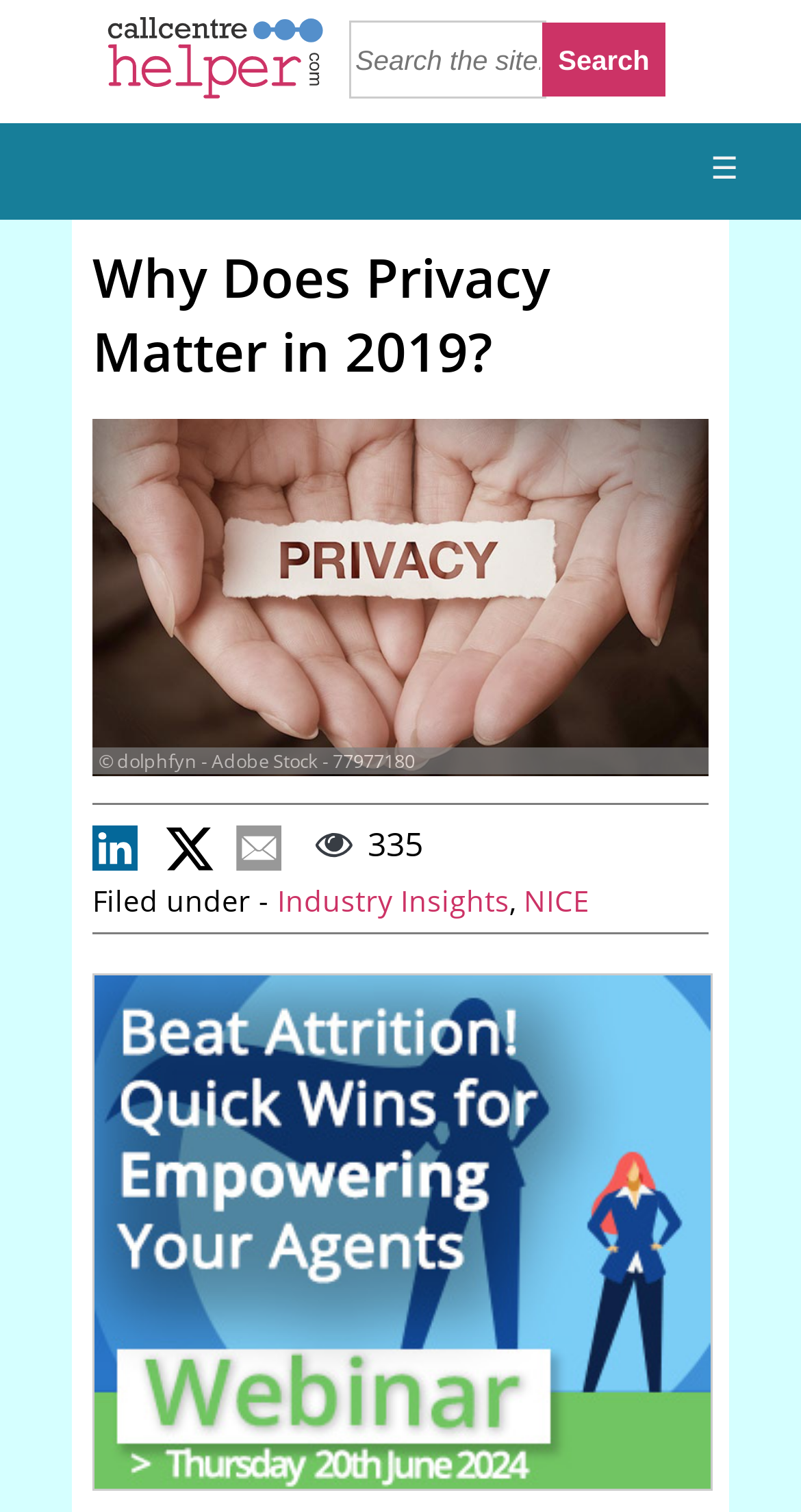Provide a one-word or short-phrase answer to the question:
How many links are there in the webpage?

5